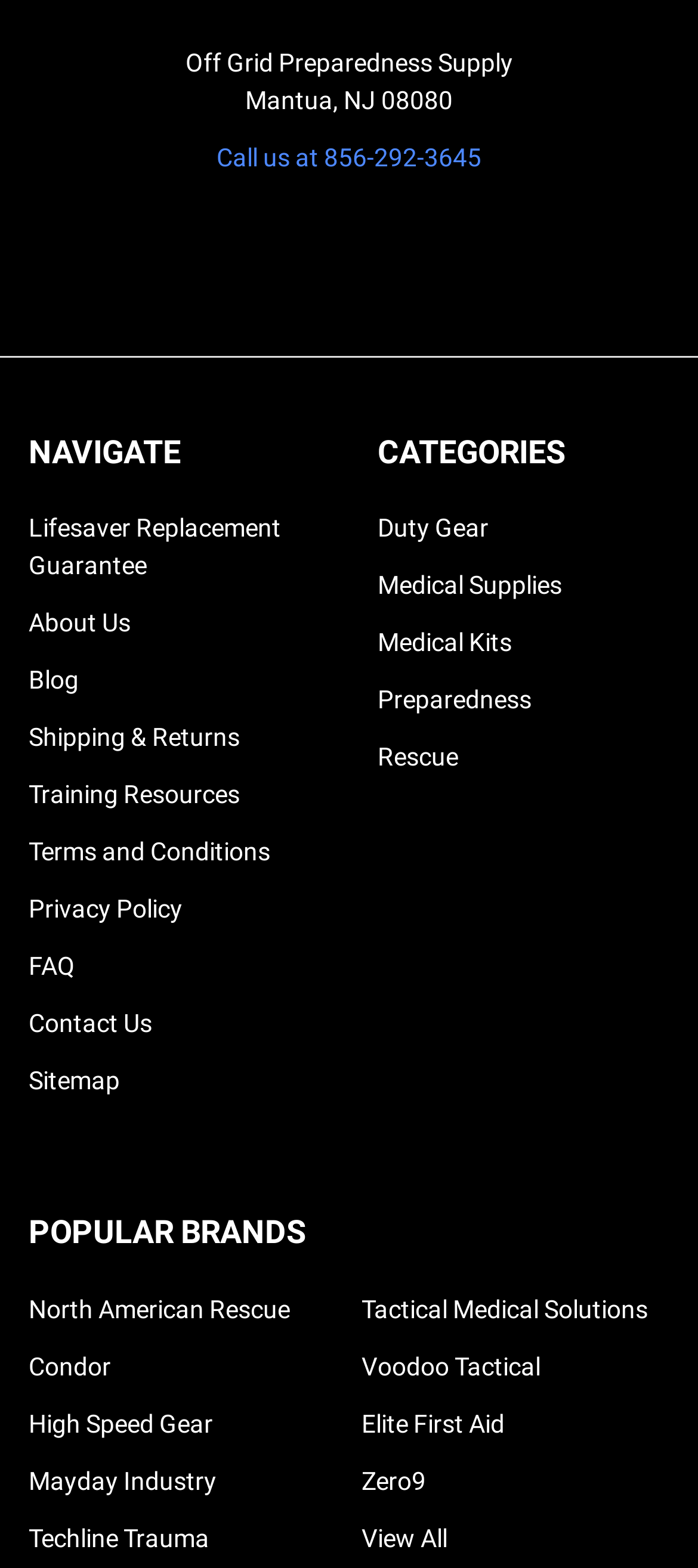Bounding box coordinates are specified in the format (top-left x, top-left y, bottom-right x, bottom-right y). All values are floating point numbers bounded between 0 and 1. Please provide the bounding box coordinate of the region this sentence describes: Tactical Medical Solutions

[0.518, 0.826, 0.928, 0.844]